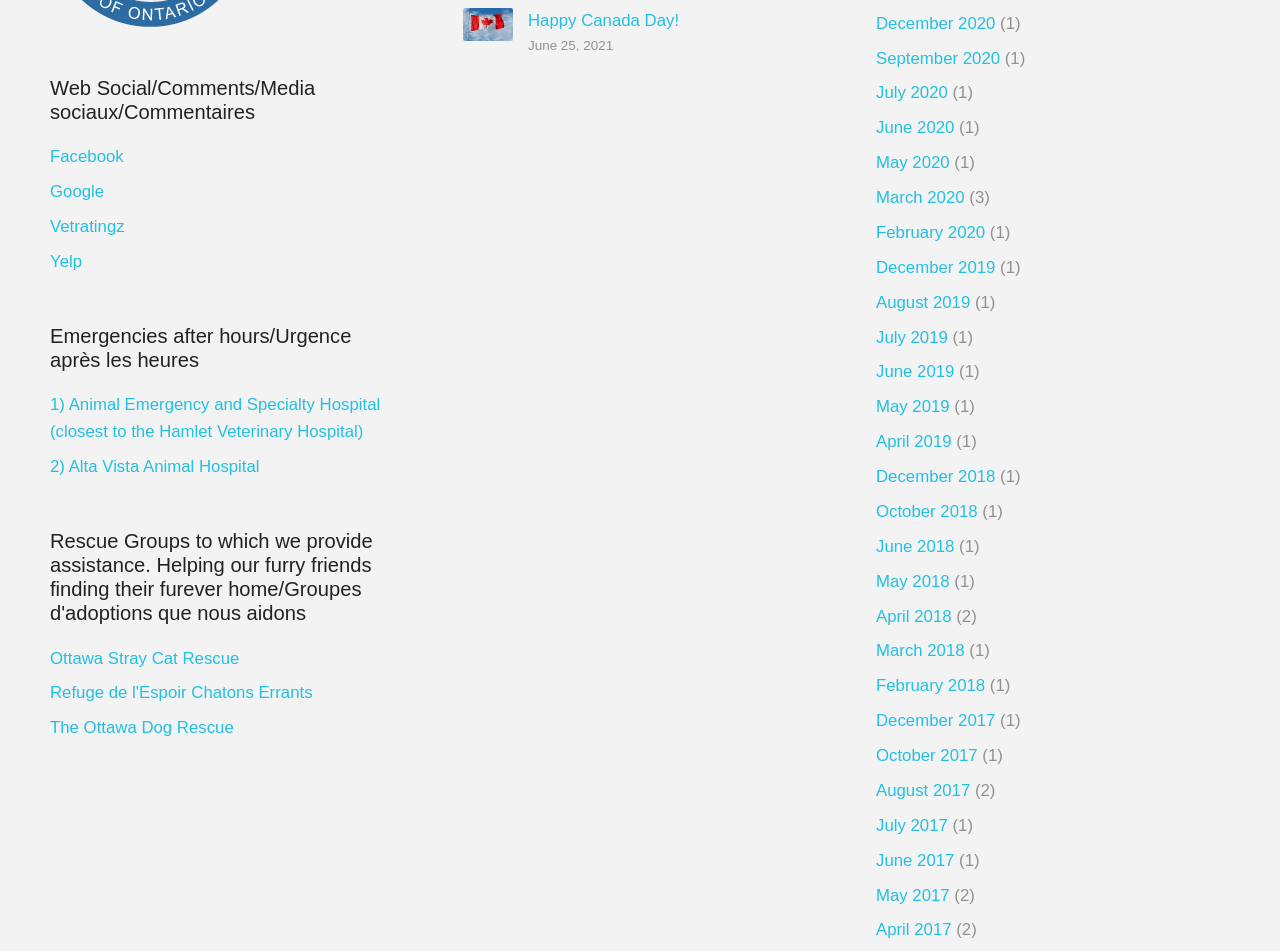Please look at the image and answer the question with a detailed explanation: What is the date of the Happy Canada Day message?

I found the Happy Canada Day message on the webpage and noticed that it is accompanied by a date, which is June 25, 2021.